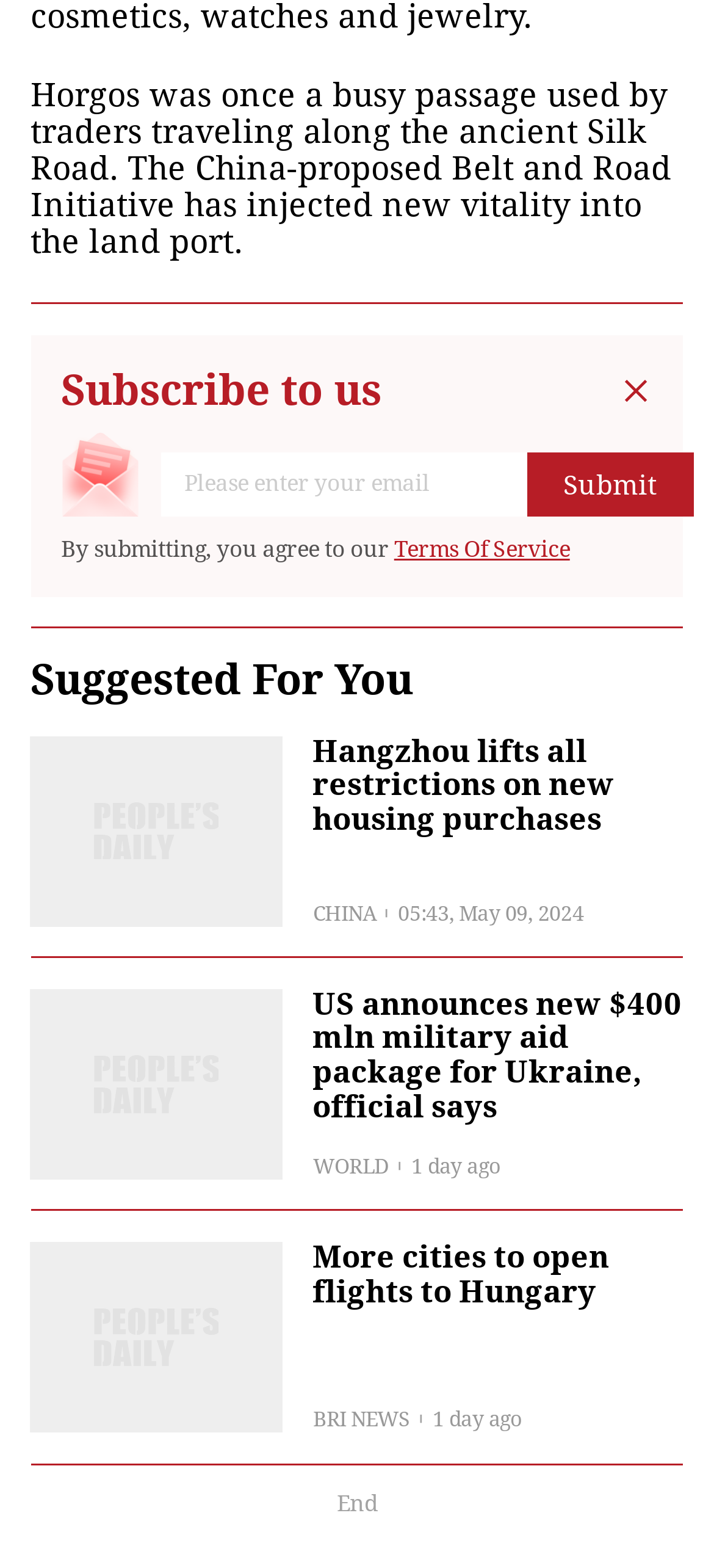Given the webpage screenshot and the description, determine the bounding box coordinates (top-left x, top-left y, bottom-right x, bottom-right y) that define the location of the UI element matching this description: Terms Of Service

[0.552, 0.342, 0.798, 0.359]